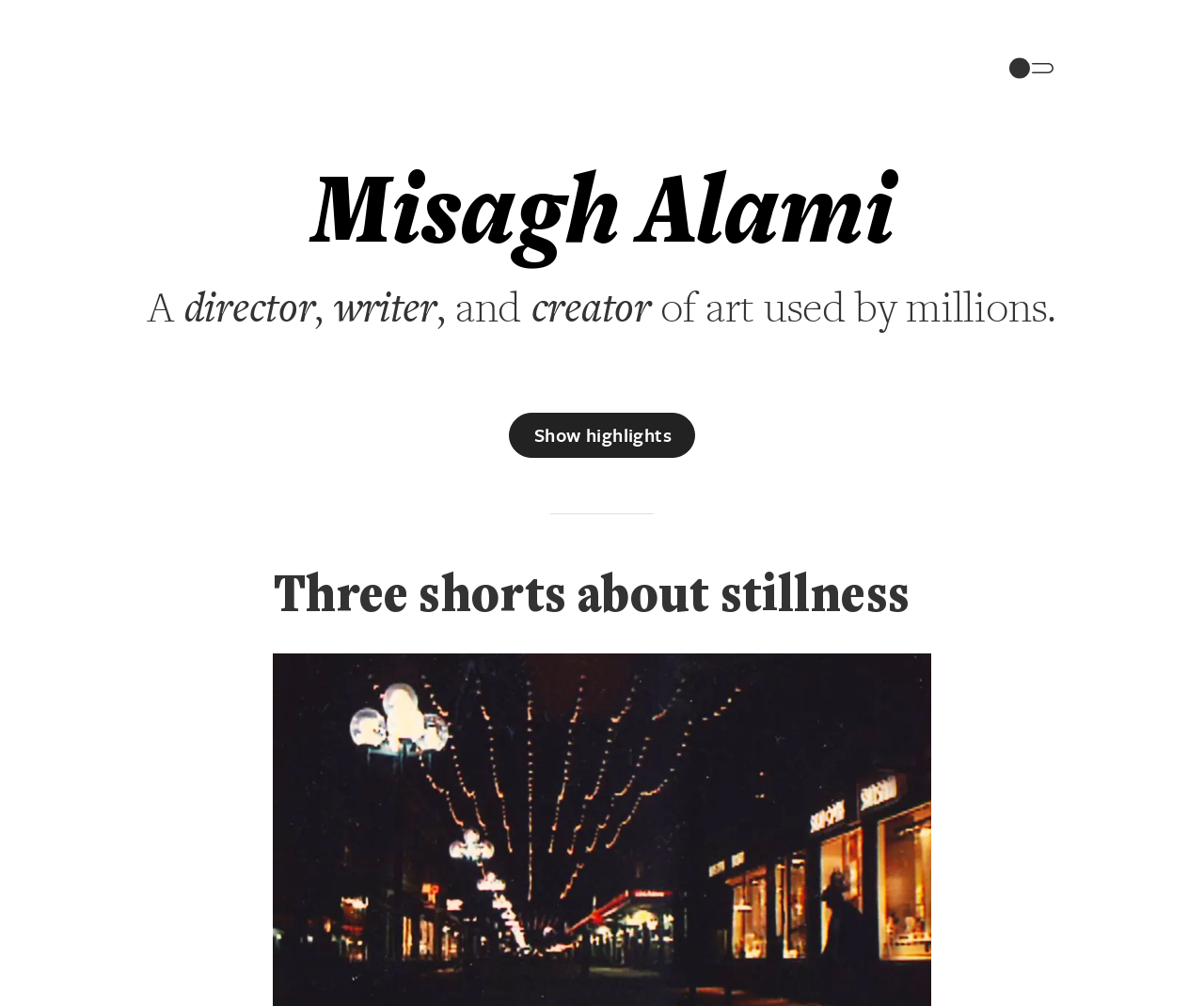Bounding box coordinates are specified in the format (top-left x, top-left y, bottom-right x, bottom-right y). All values are floating point numbers bounded between 0 and 1. Please provide the bounding box coordinate of the region this sentence describes: Sale

None